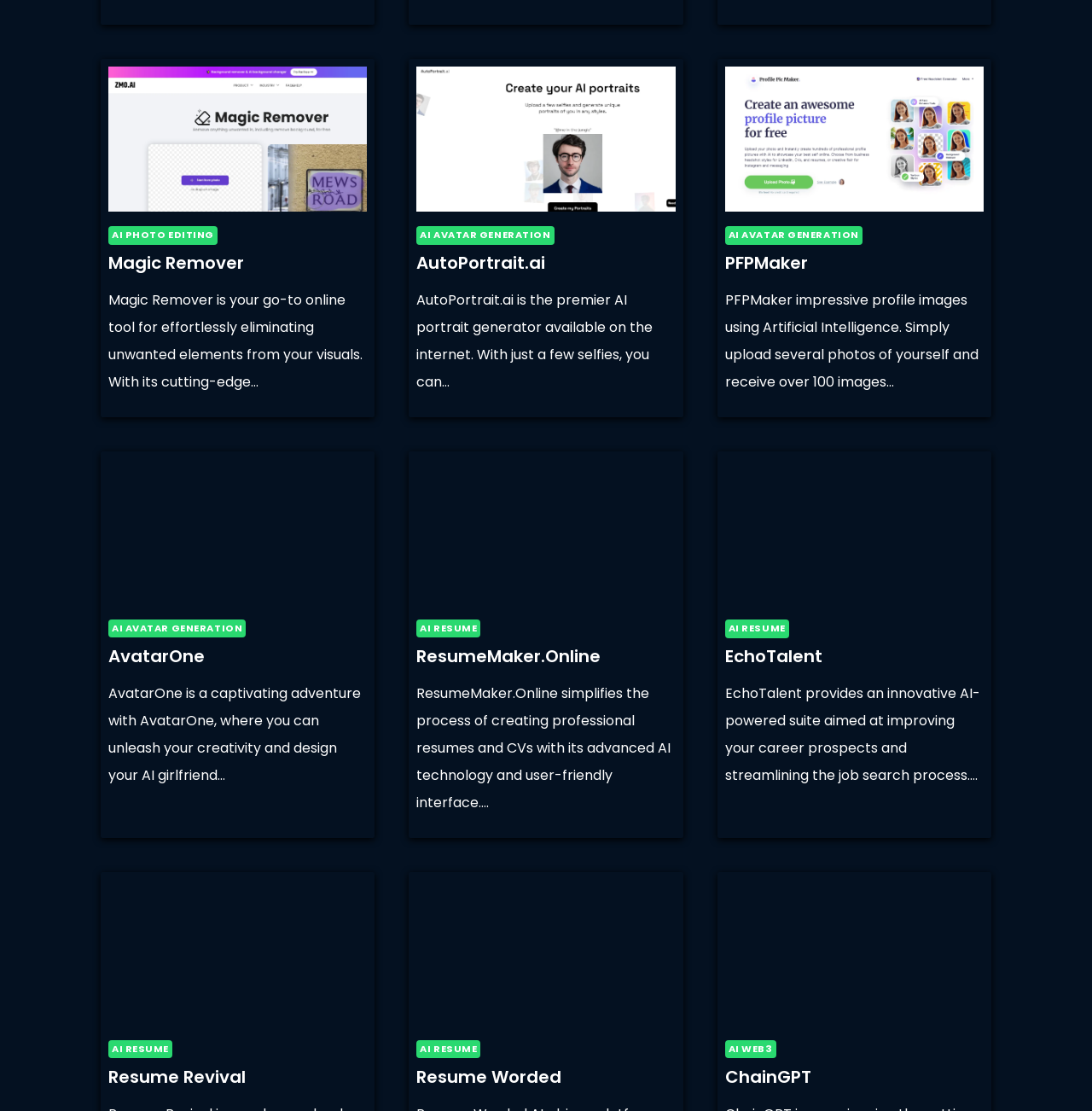Identify and provide the bounding box for the element described by: "May 4, 2024".

None